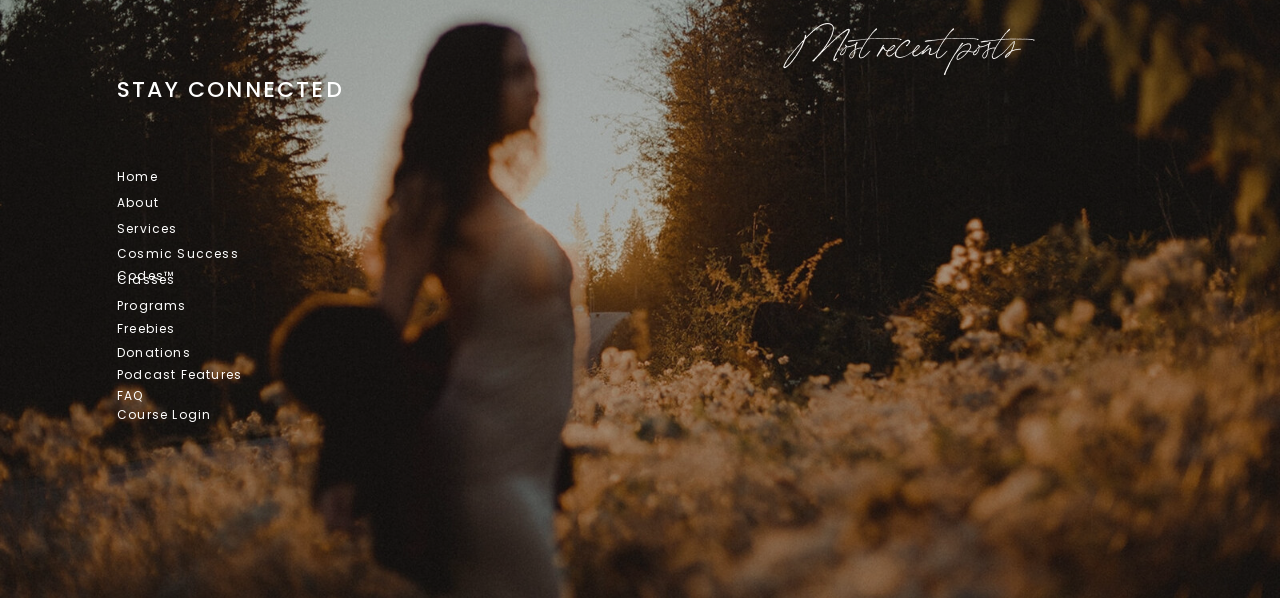Given the element description, predict the bounding box coordinates in the format (top-left x, top-left y, bottom-right x, bottom-right y). Make sure all values are between 0 and 1. Here is the element description: FAQ

[0.091, 0.644, 0.231, 0.682]